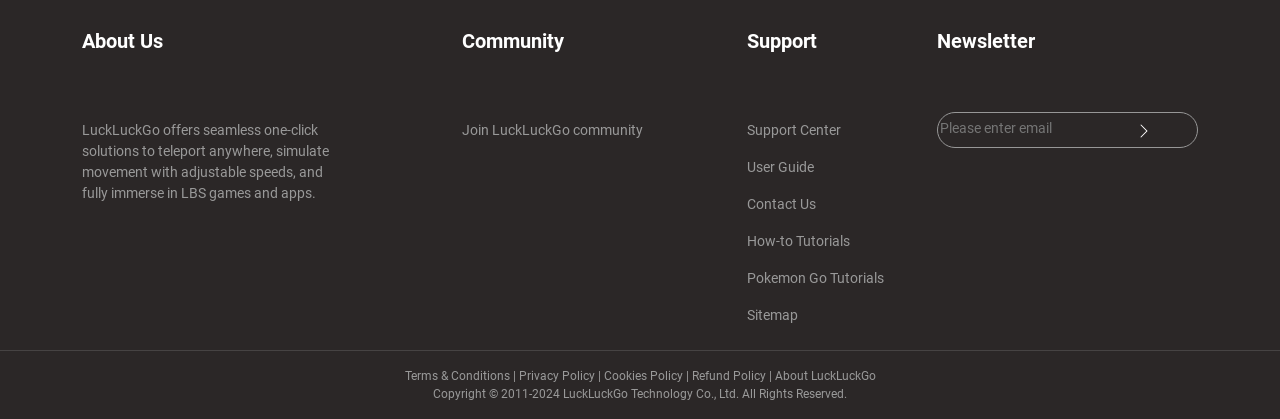What is the main purpose of LuckLuckGo?
Using the information from the image, give a concise answer in one word or a short phrase.

Teleport and simulate movement